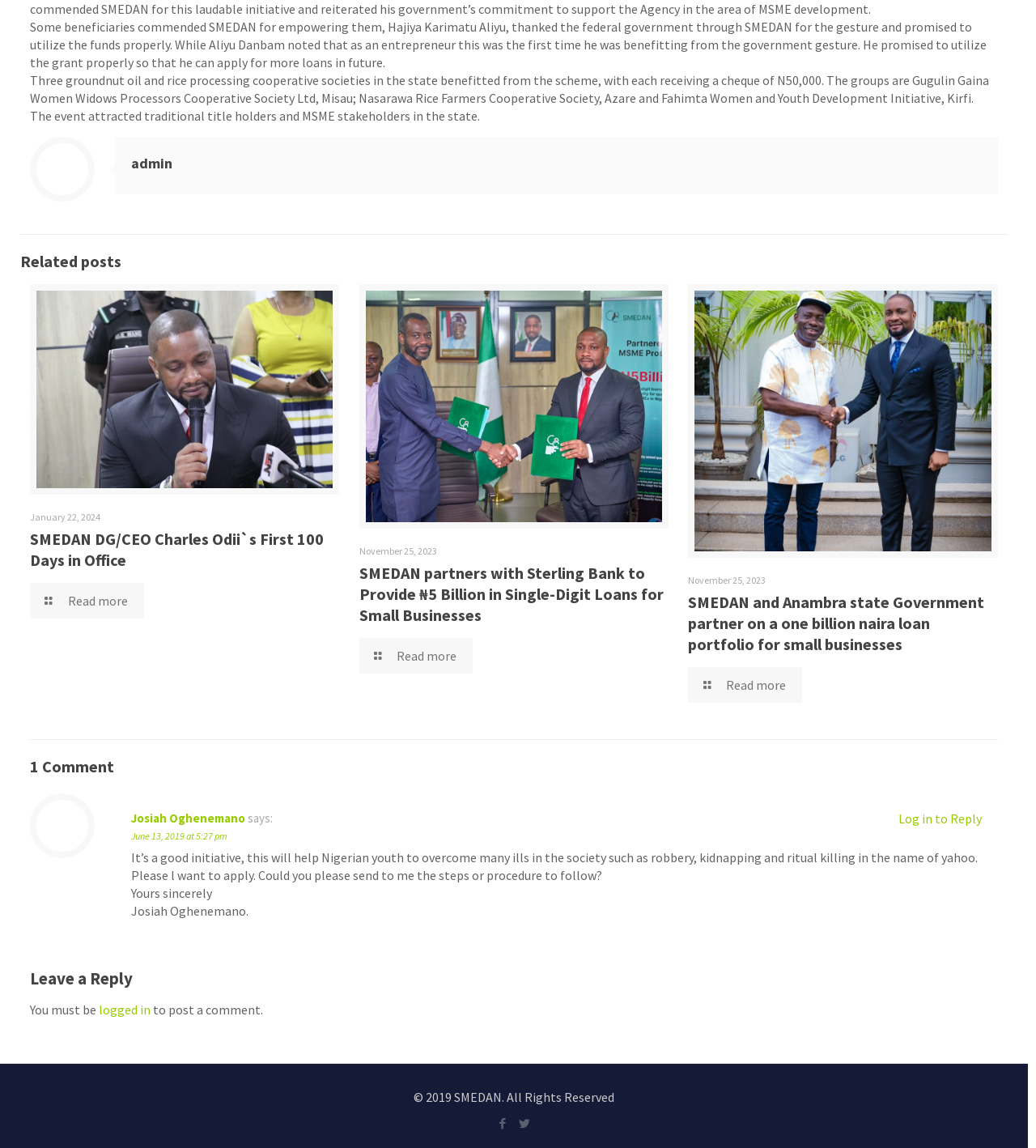Determine the bounding box coordinates for the UI element matching this description: "Log in to Reply".

[0.867, 0.706, 0.947, 0.72]